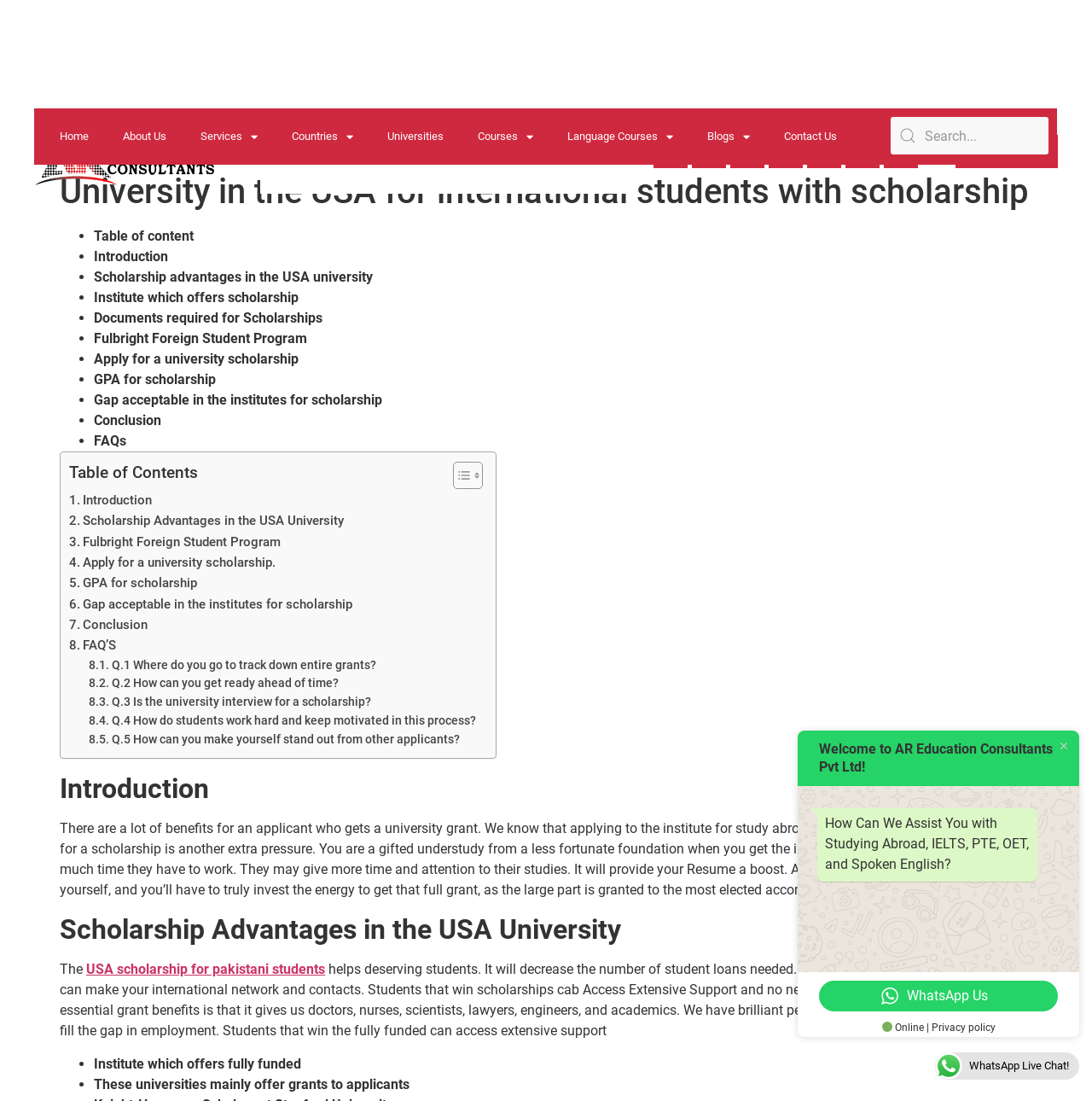Describe the entire webpage, focusing on both content and design.

This webpage is a guide for international students applying to US universities with scholarship options. At the top, there are several links to book IELTS or PTE tests, prepare for these tests, and explore study options in the UK and Ireland. The page also displays a phone number and social media links.

Below these links, there is a navigation menu with options such as "Home", "About Us", "Services", "Countries", "Universities", "Courses", "Language Courses", "Blogs", and "Contact Us". Next to the navigation menu, there is a search bar with a magnifying glass icon.

The main content of the page is divided into sections, starting with a header that reads "University in the USA for international students with scholarship". Below this header, there is a table of contents with links to different sections of the guide, including "Introduction", "Scholarship advantages in the USA university", "Institute which offers scholarship", and more.

The "Introduction" section explains the benefits of getting a university grant, including reducing financial pressure, having more time to focus on studies, and boosting one's resume. The "Scholarship Advantages in the USA University" section highlights the benefits of scholarships, such as decreasing the need for student loans, building international networks, and accessing extensive support.

The page also includes a list of FAQs, with questions such as "Where do you go to track down entire grants?" and "How can you make yourself stand out from other applicants?" Each question is a link that likely leads to a detailed answer.

Throughout the page, there are several calls-to-action, including "Apply Now" and "Book IELTS Test" buttons. The overall layout is organized and easy to navigate, with clear headings and concise text.